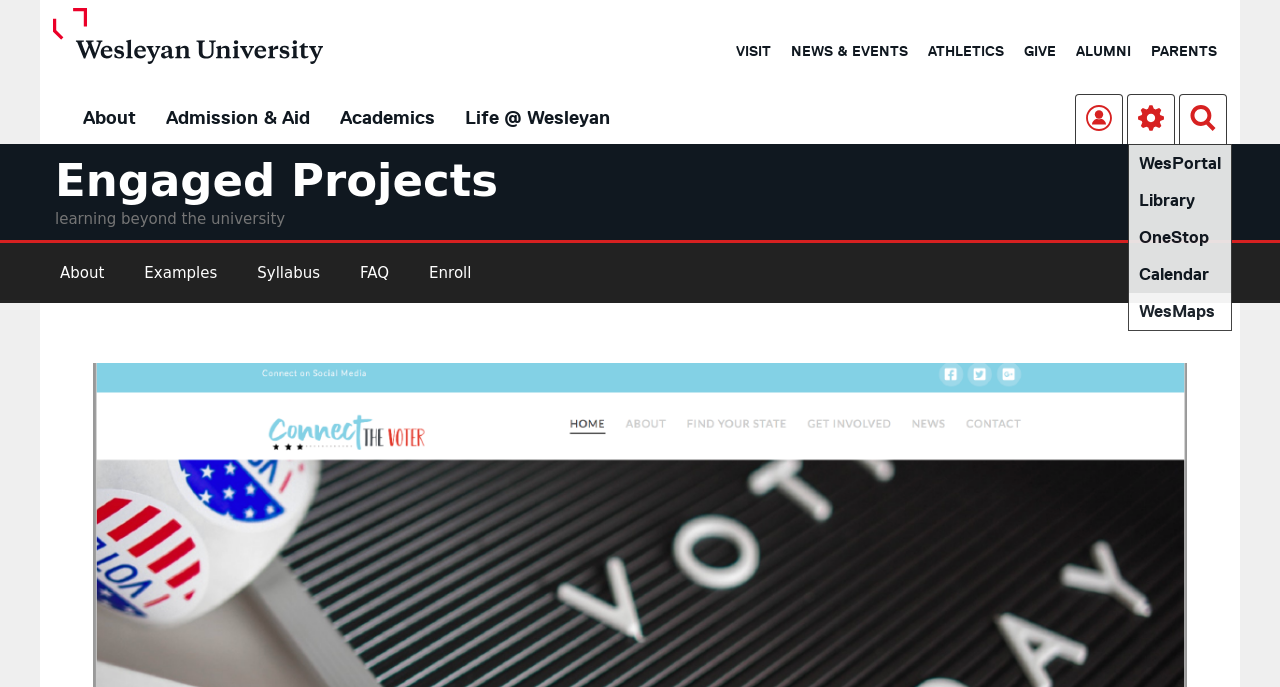What is the name of the university?
From the screenshot, supply a one-word or short-phrase answer.

Wesleyan University